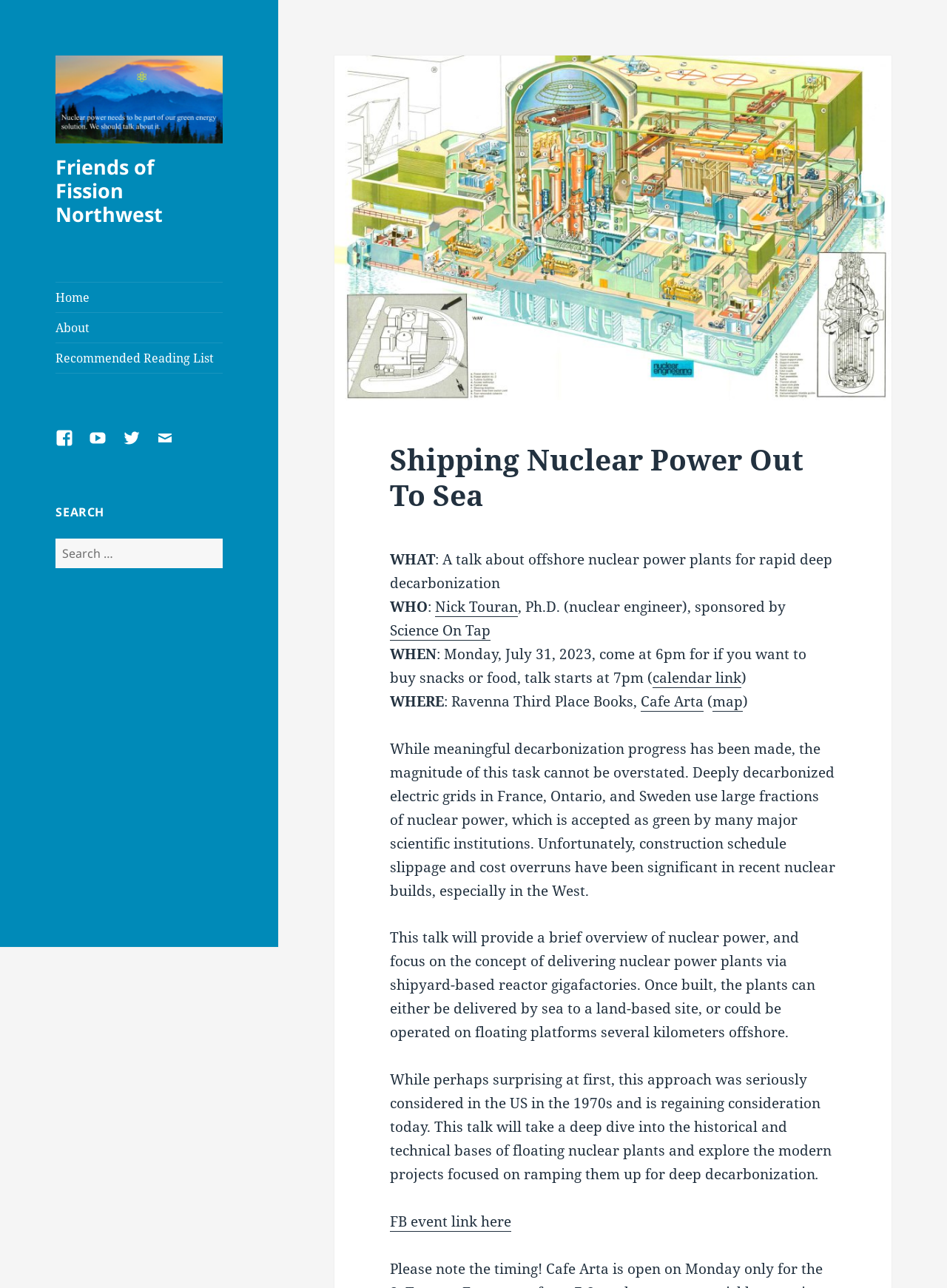Pinpoint the bounding box coordinates of the element that must be clicked to accomplish the following instruction: "Check the Facebook event link". The coordinates should be in the format of four float numbers between 0 and 1, i.e., [left, top, right, bottom].

[0.412, 0.941, 0.54, 0.957]